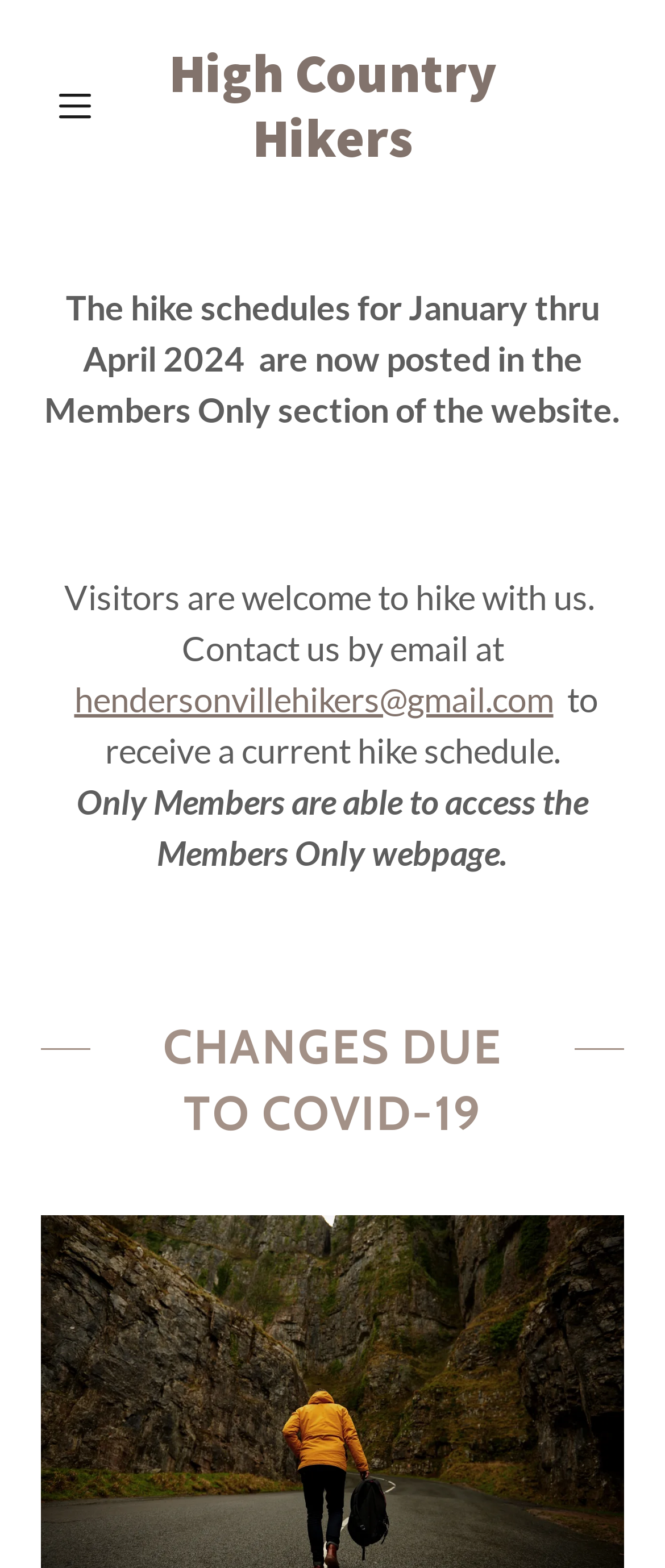Provide a single word or phrase answer to the question: 
What is the special notice on the webpage?

Changes due to COVID-19